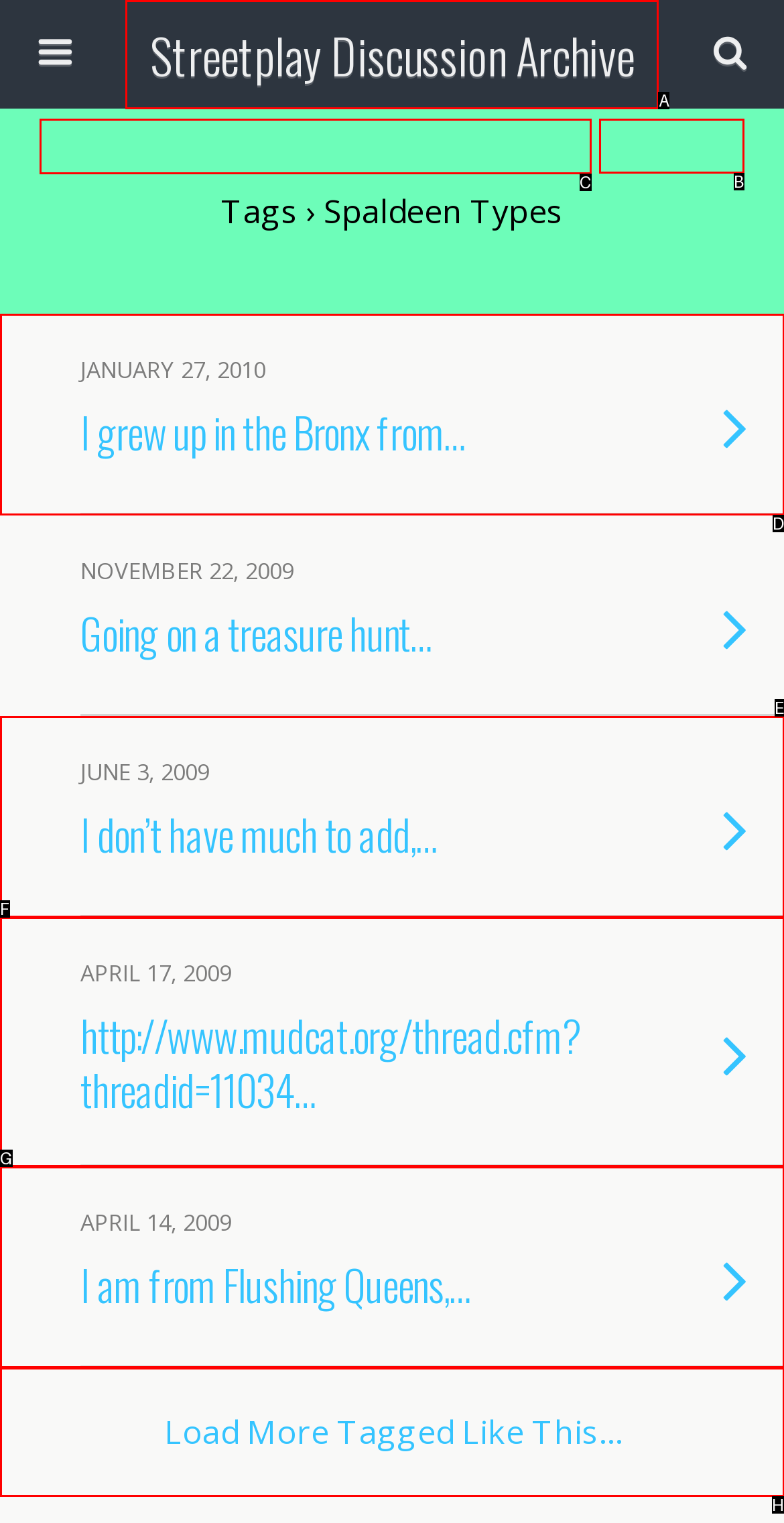Choose the letter that corresponds to the correct button to accomplish the task: Search for a topic
Reply with the letter of the correct selection only.

C